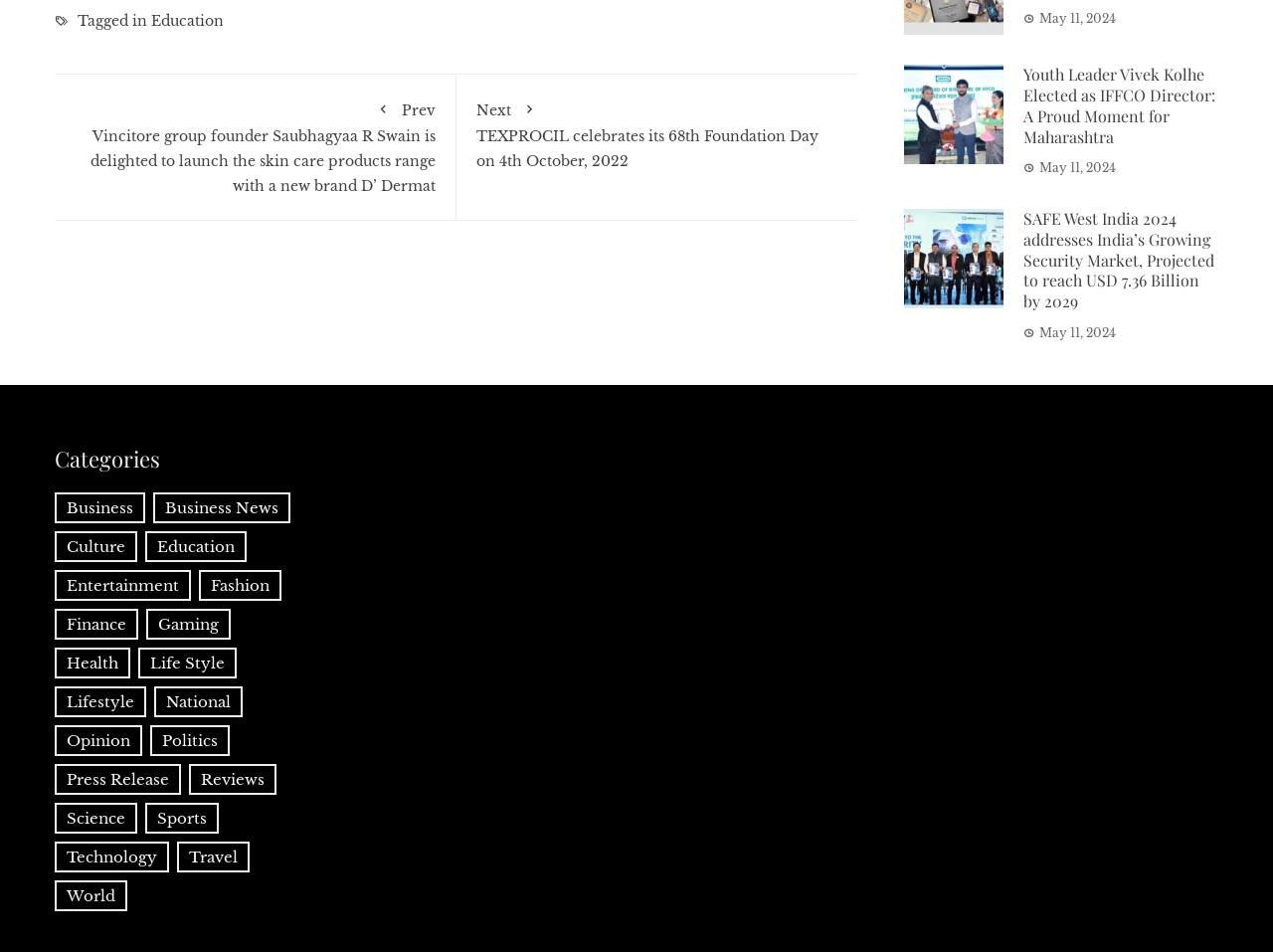Please identify the bounding box coordinates of the element I need to click to follow this instruction: "Read the news about 'Youth Leader Vivek Kolhe Elected as IFFCO Director: A Proud Moment for Maharashtra'".

[0.71, 0.068, 0.788, 0.173]